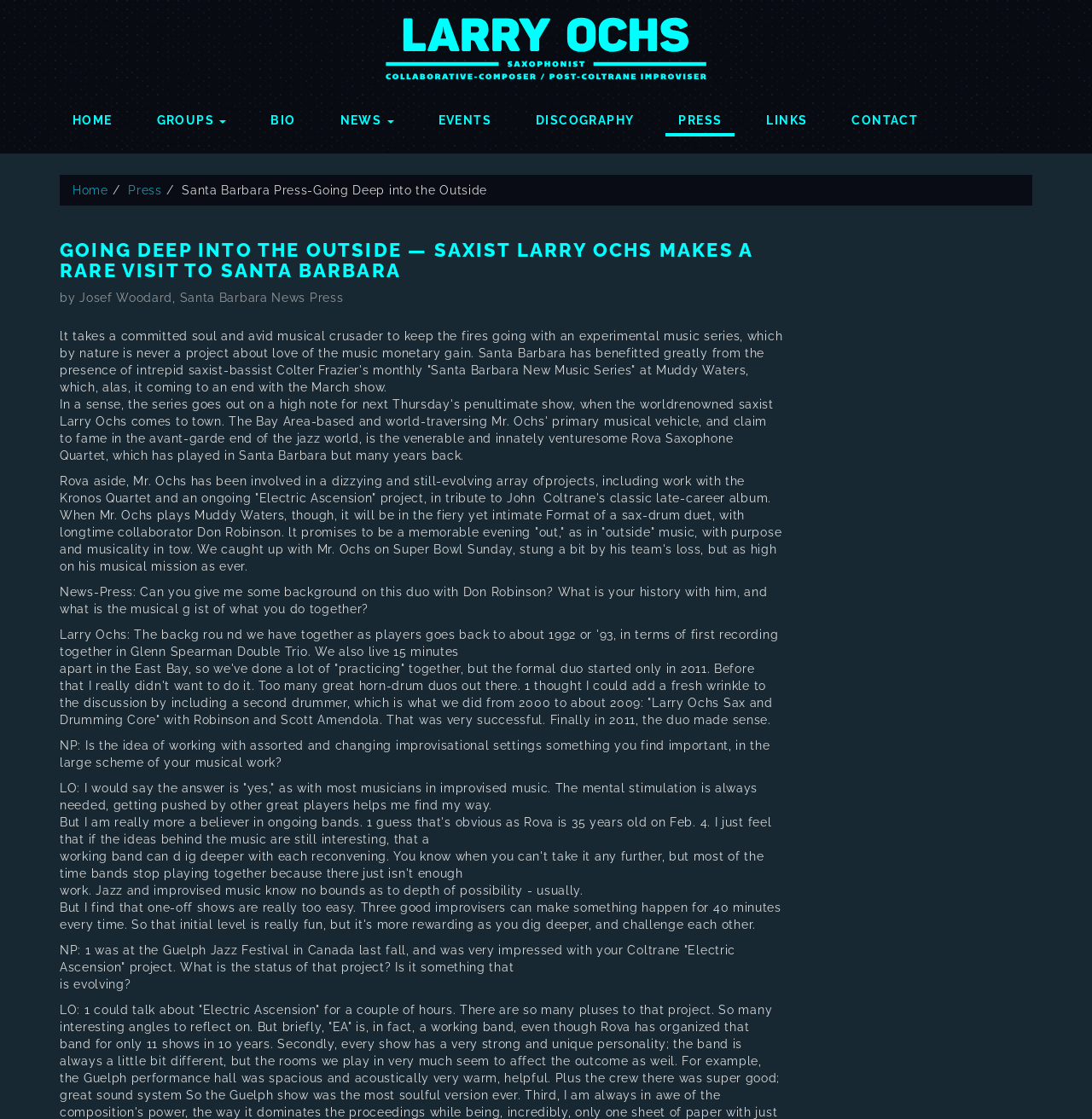What is the principal heading displayed on the webpage?

GOING DEEP INTO THE OUTSIDE — SAXIST LARRY OCHS MAKES A RARE VISIT TO SANTA BARBARA